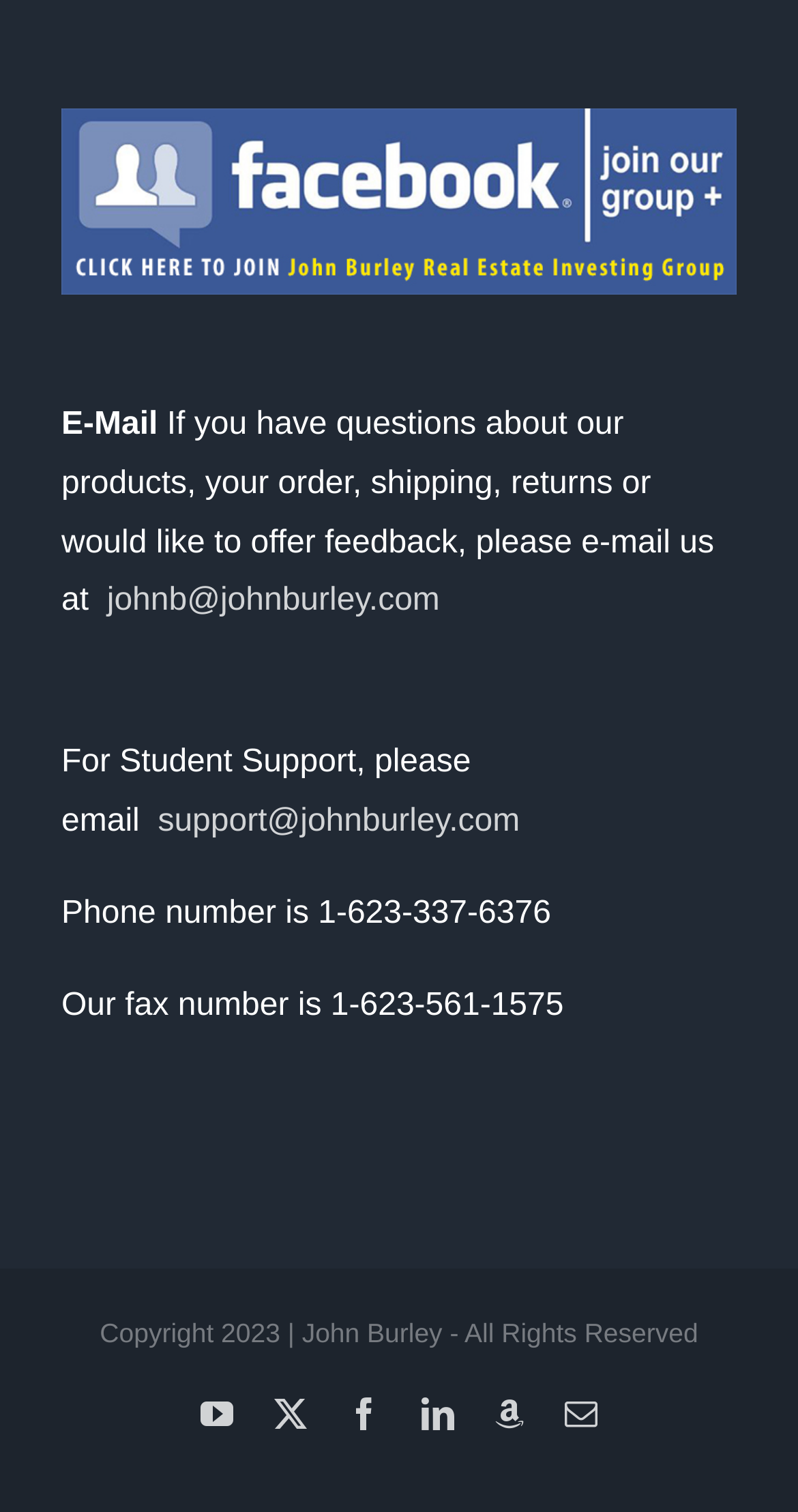Locate the bounding box coordinates of the clickable part needed for the task: "Follow John Burley on Facebook".

[0.436, 0.924, 0.477, 0.945]